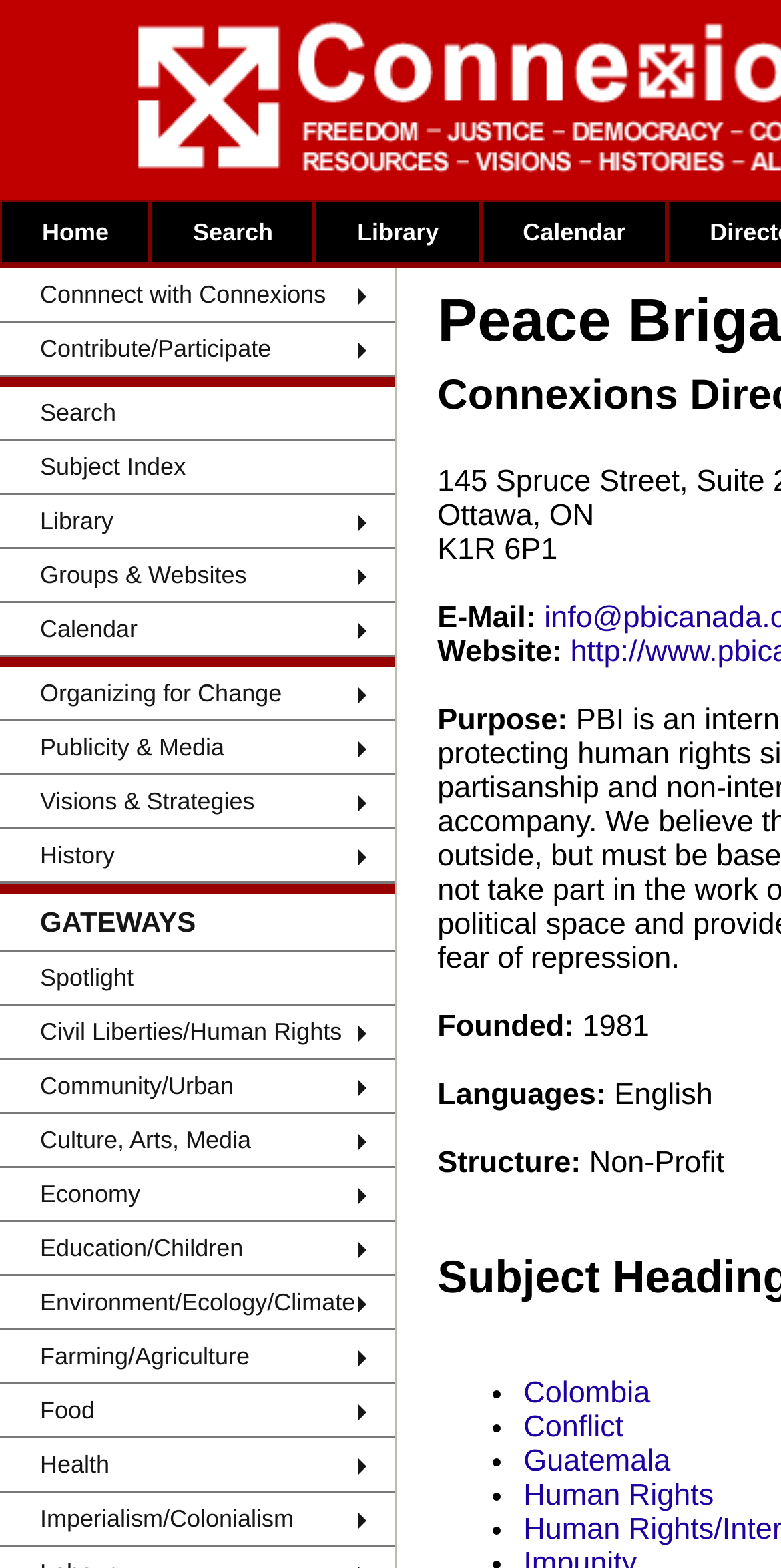Give a one-word or short phrase answer to the question: 
What is the location of the organization?

Ottawa, ON